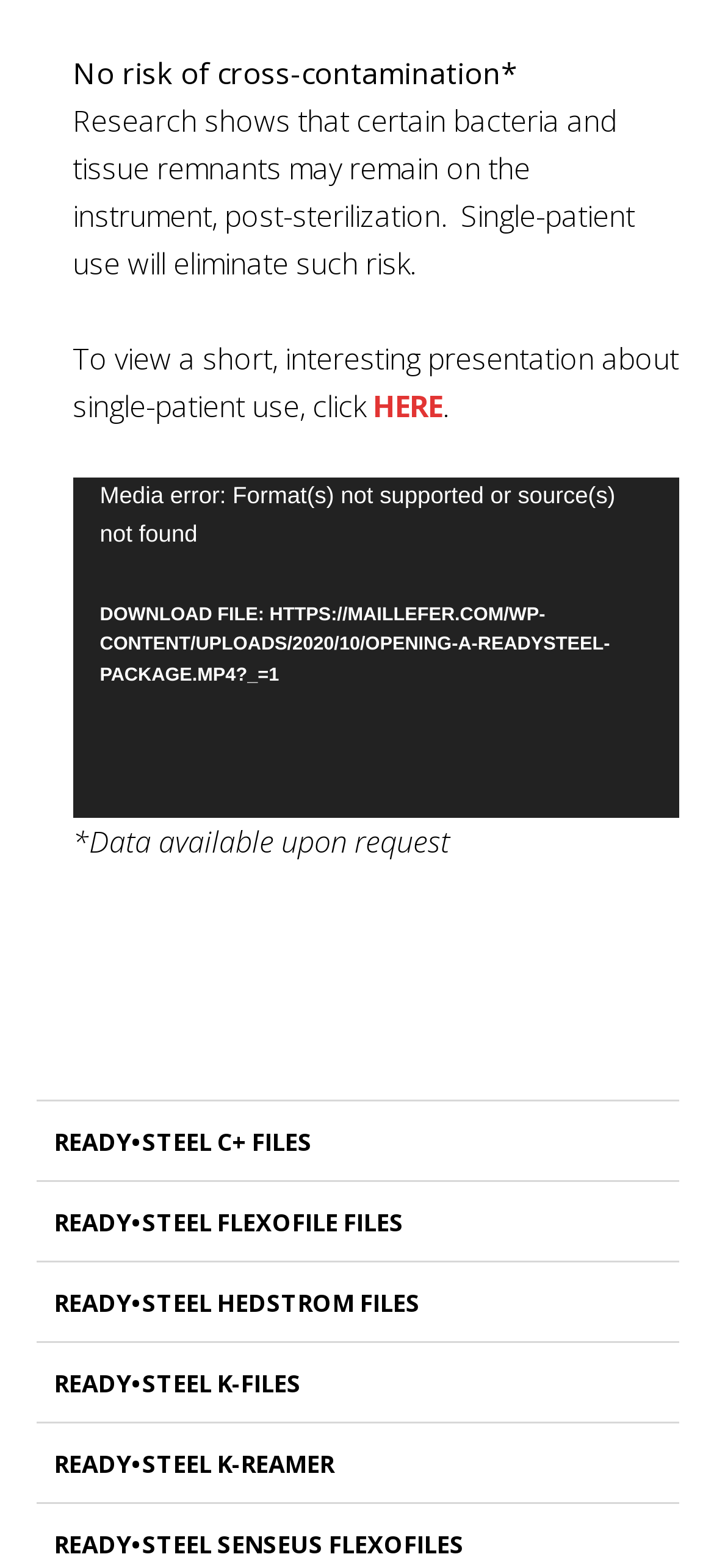Please find the bounding box for the following UI element description. Provide the coordinates in (top-left x, top-left y, bottom-right x, bottom-right y) format, with values between 0 and 1: READY•STEEL K-REAMER

[0.05, 0.908, 0.95, 0.959]